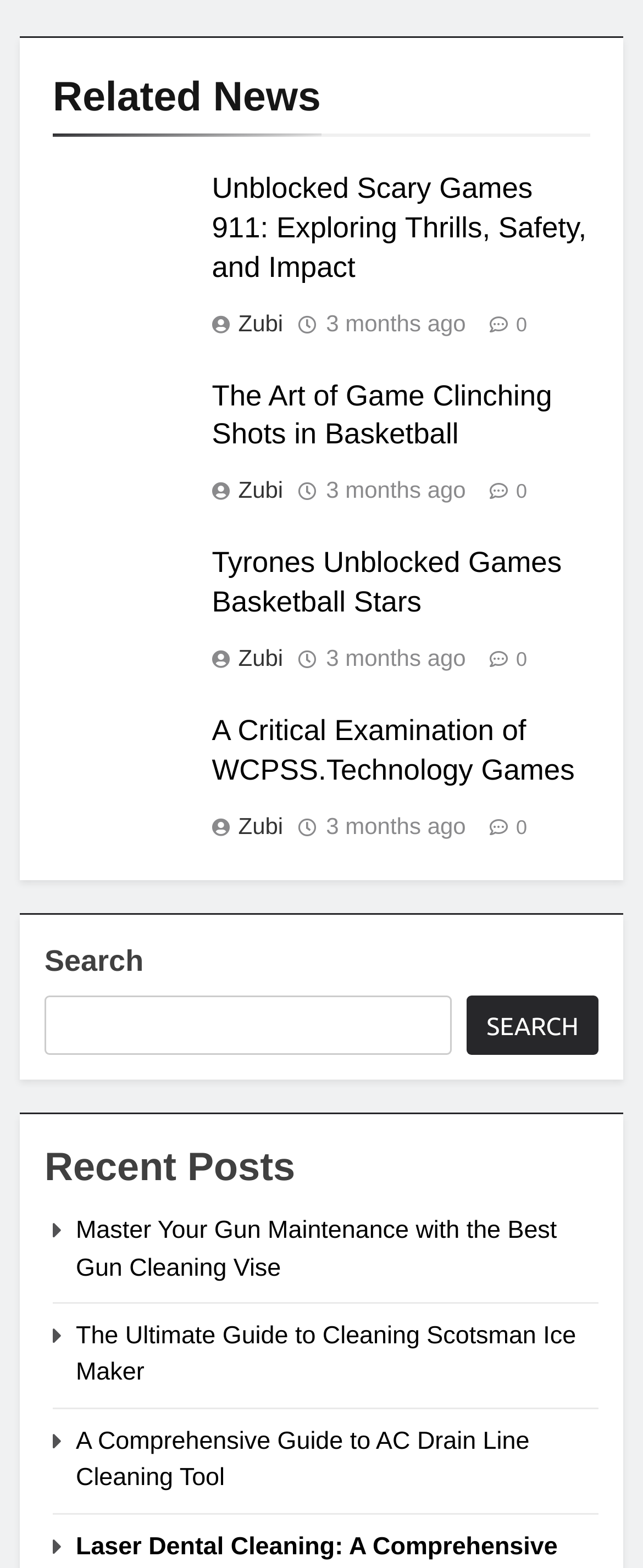Please identify the bounding box coordinates of the area that needs to be clicked to follow this instruction: "Explore Tyrones Unblocked Games Basketball Stars".

[0.329, 0.348, 0.874, 0.395]